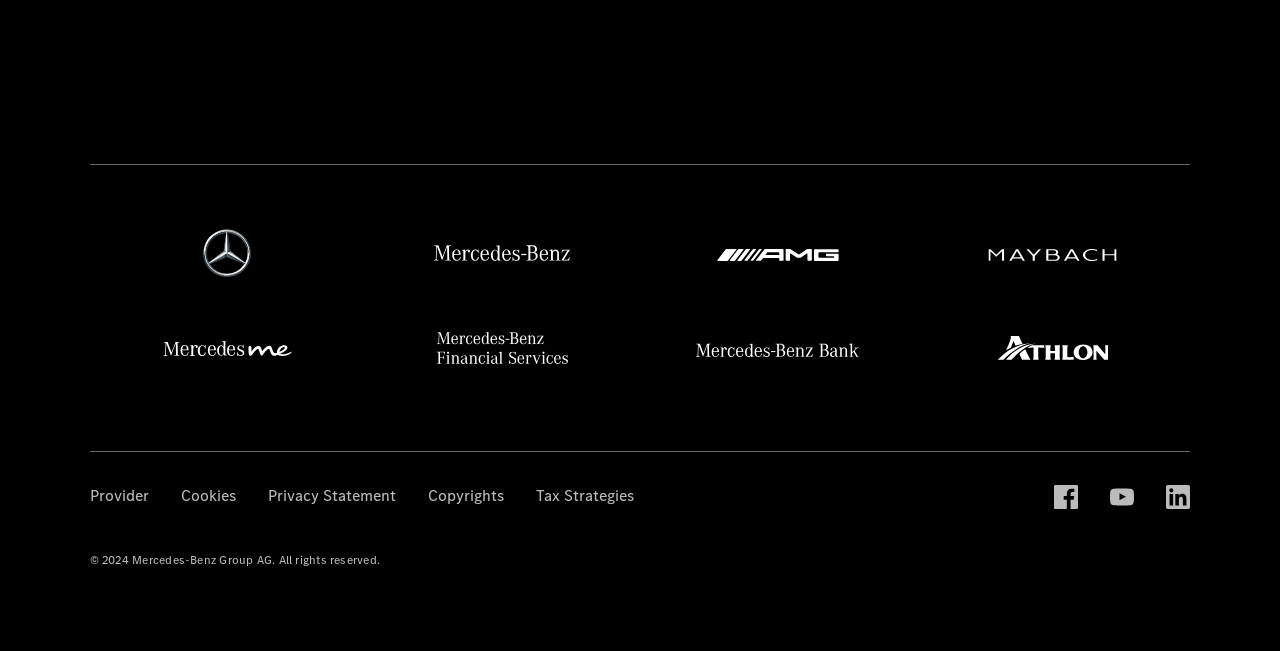Identify the bounding box coordinates of the part that should be clicked to carry out this instruction: "Go to Facebook page".

[0.824, 0.744, 0.842, 0.779]